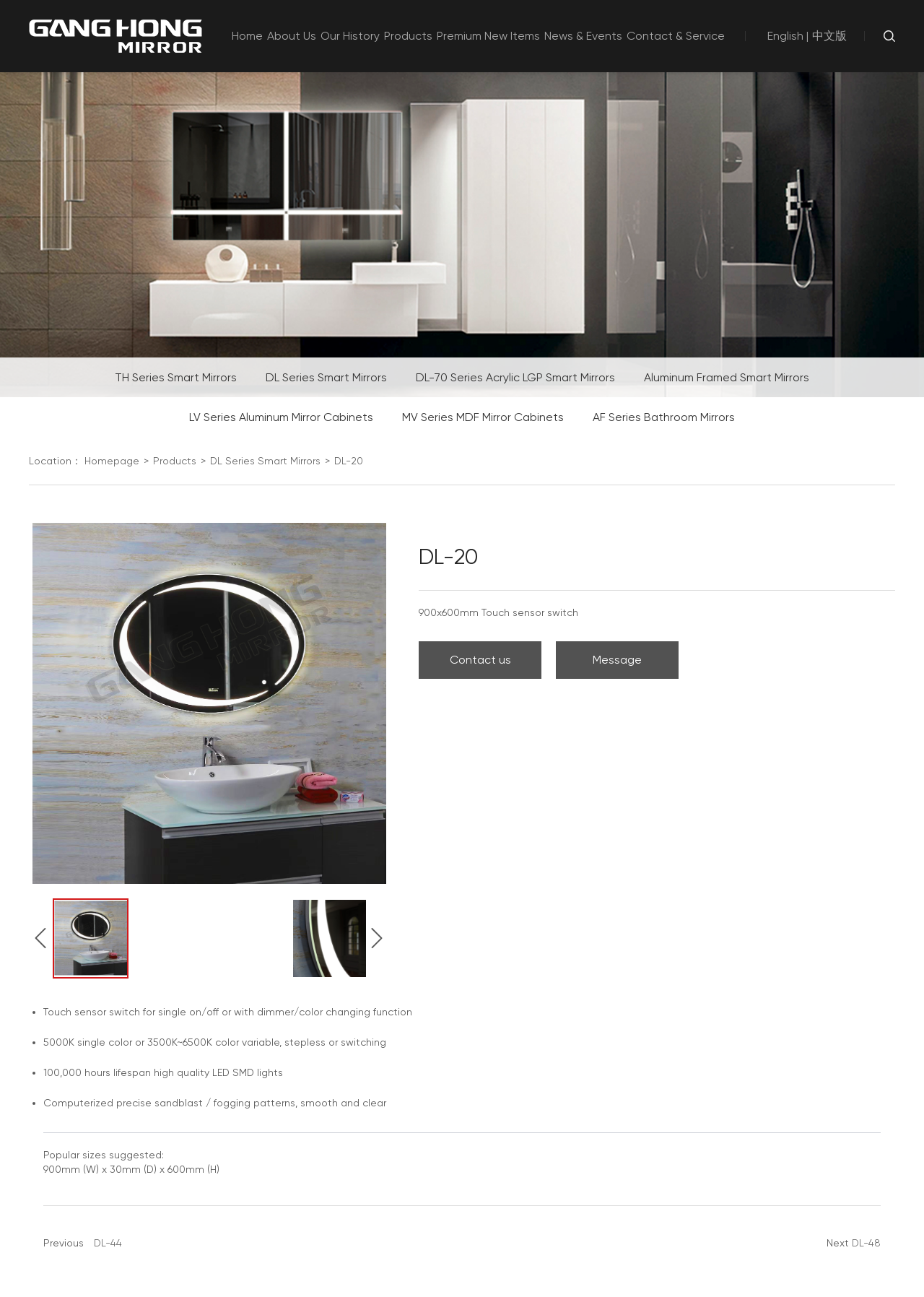Identify the bounding box of the HTML element described here: "AF Series Bathroom Mirrors". Provide the coordinates as four float numbers between 0 and 1: [left, top, right, bottom].

[0.626, 0.306, 0.811, 0.337]